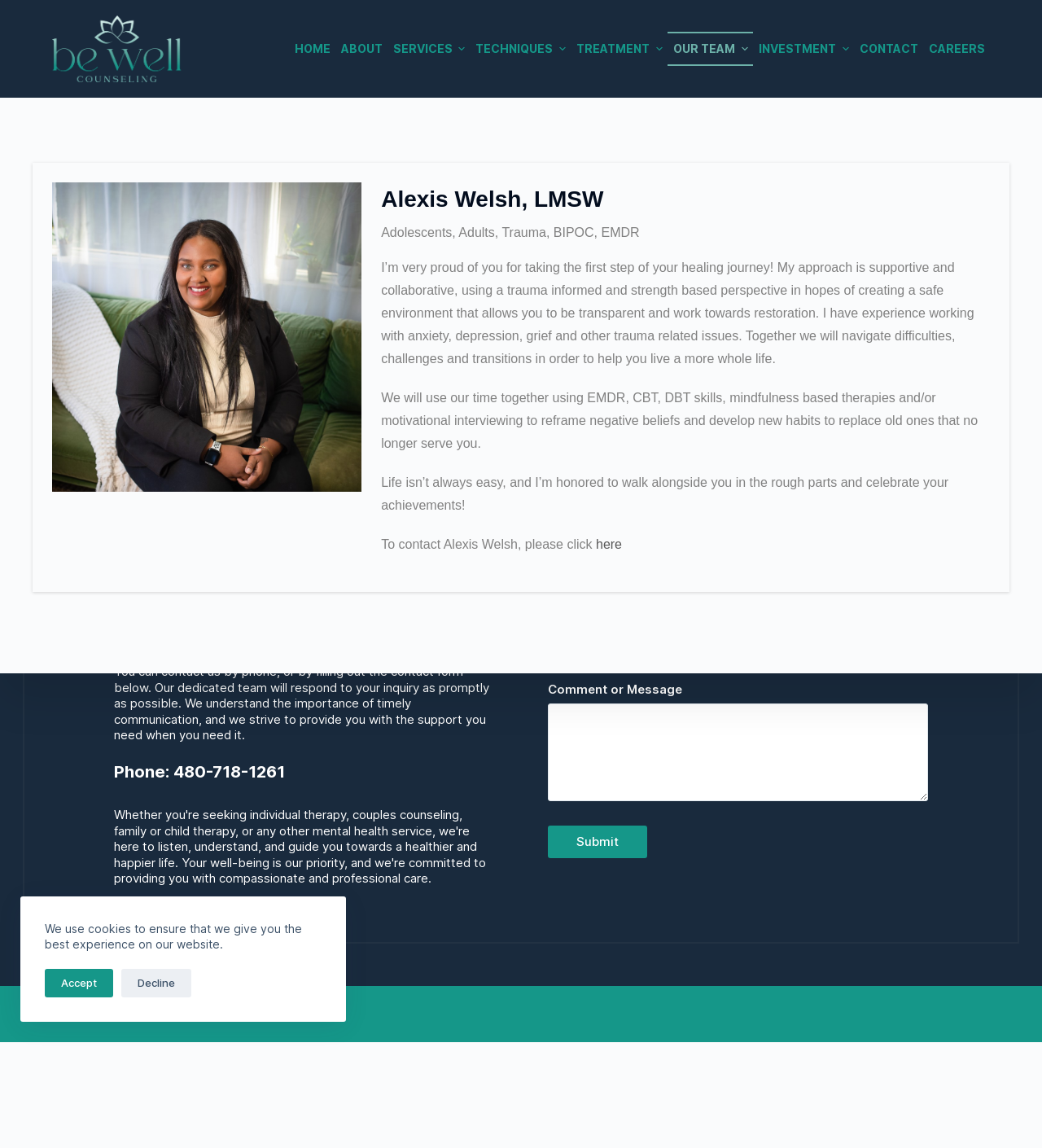What type of therapies are used in the counseling service?
Please provide a single word or phrase in response based on the screenshot.

EMDR, CBT, DBT, mindfulness-based therapies